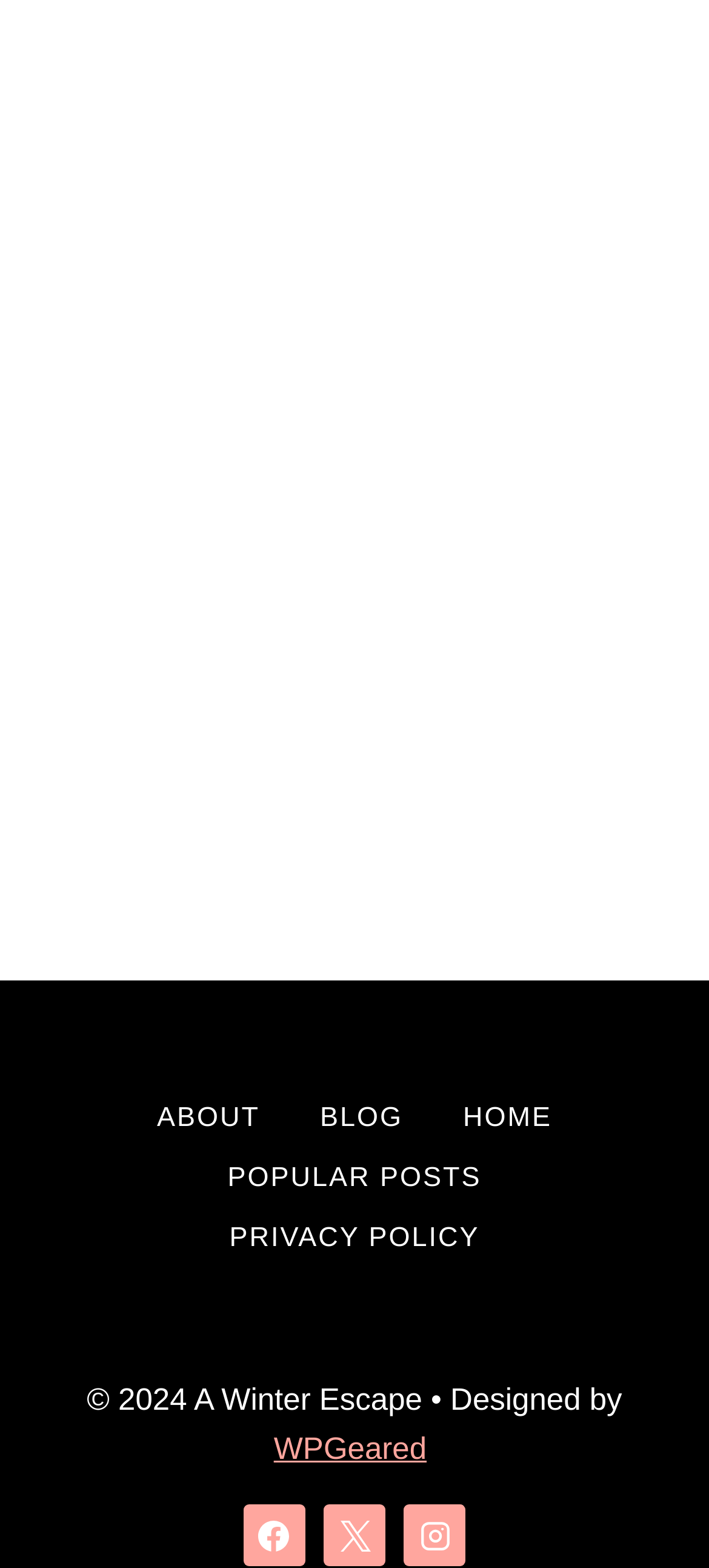Determine the bounding box of the UI element mentioned here: "WPGeared". The coordinates must be in the format [left, top, right, bottom] with values ranging from 0 to 1.

[0.386, 0.913, 0.602, 0.935]